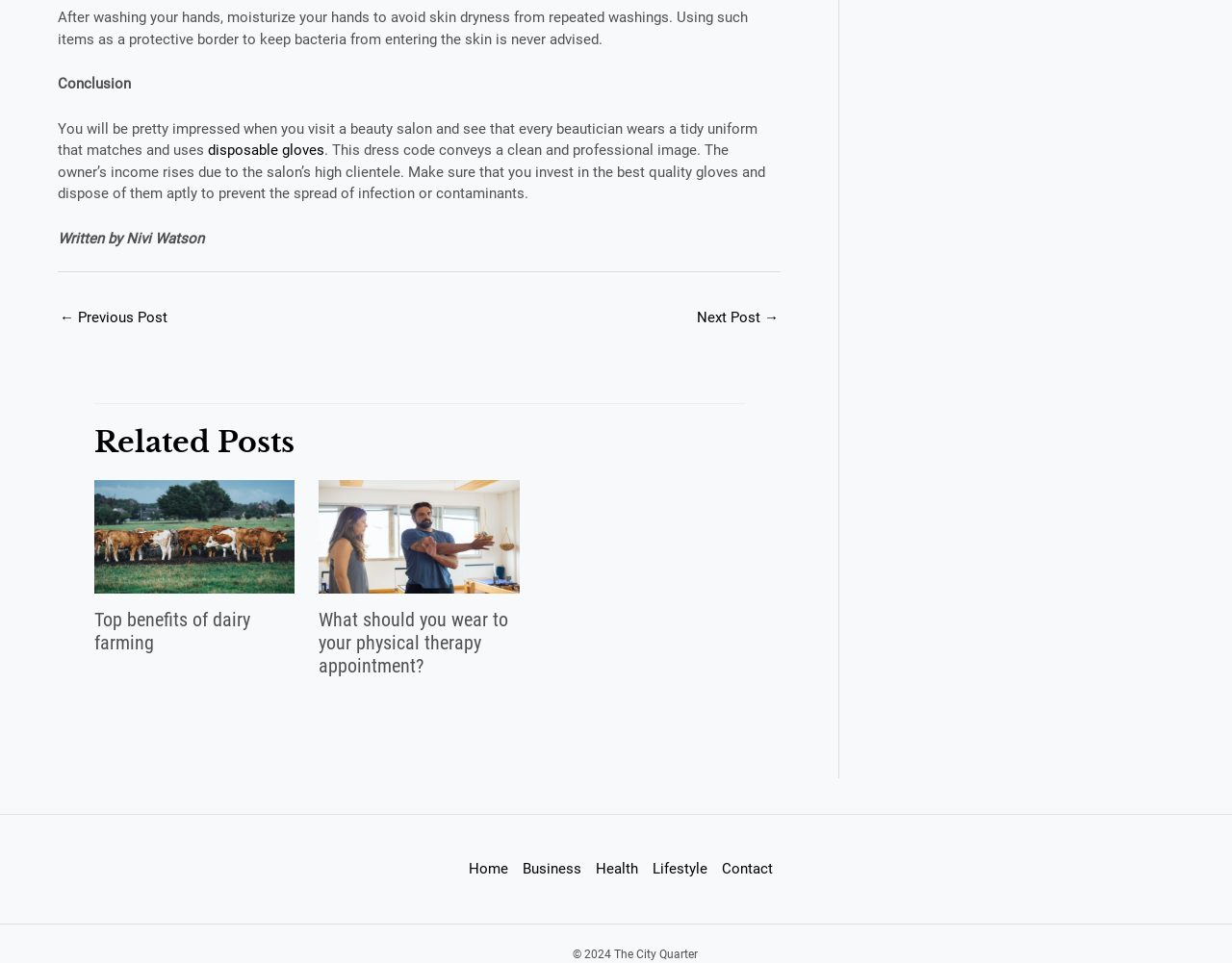What are the categories in the site navigation menu?
Please provide a comprehensive and detailed answer to the question.

The site navigation menu is located at the bottom of the page and contains links to five categories: Home, Business, Health, Lifestyle, and Contact.